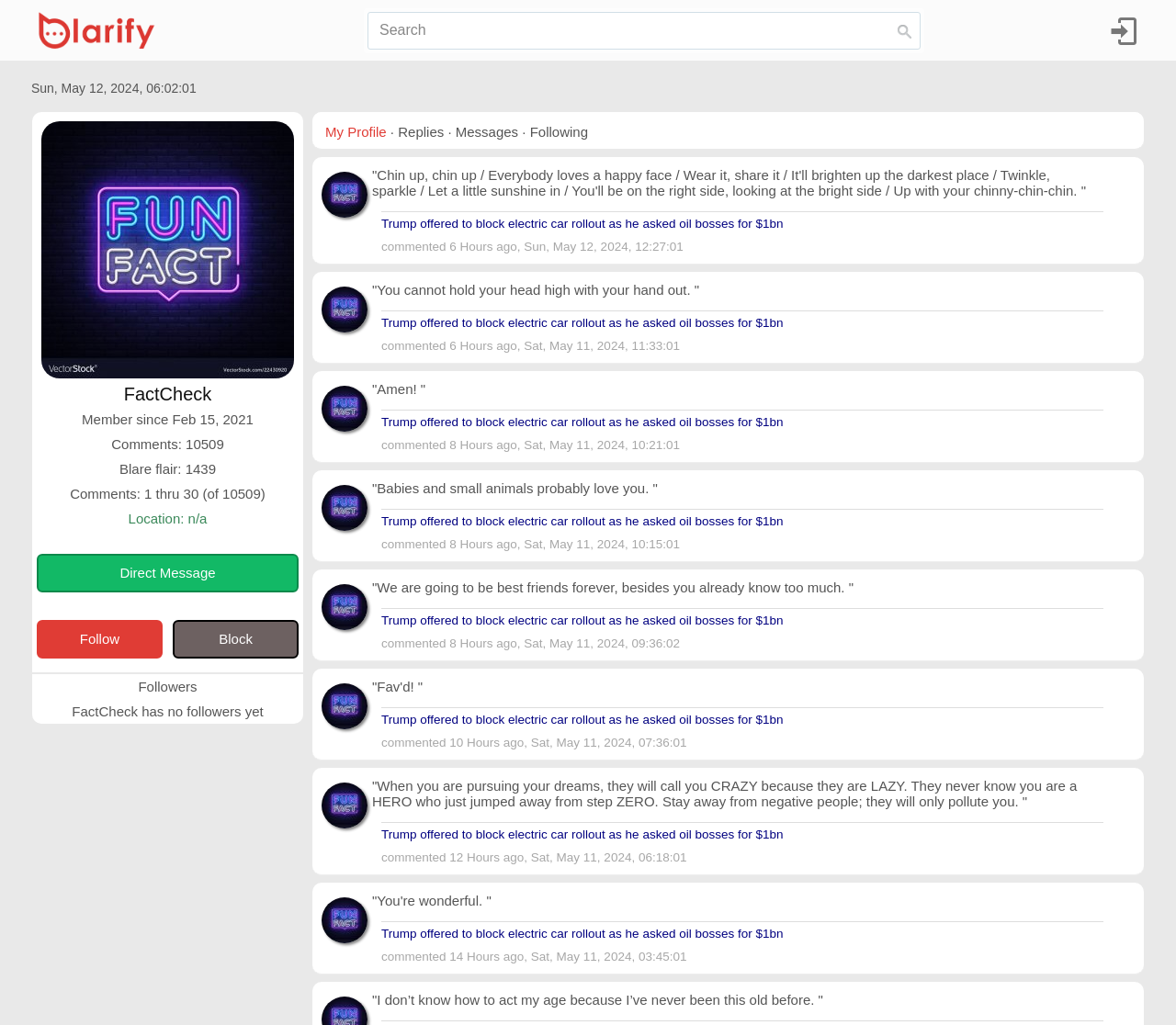Show the bounding box coordinates for the element that needs to be clicked to execute the following instruction: "Login or register". Provide the coordinates in the form of four float numbers between 0 and 1, i.e., [left, top, right, bottom].

[0.938, 0.013, 0.977, 0.046]